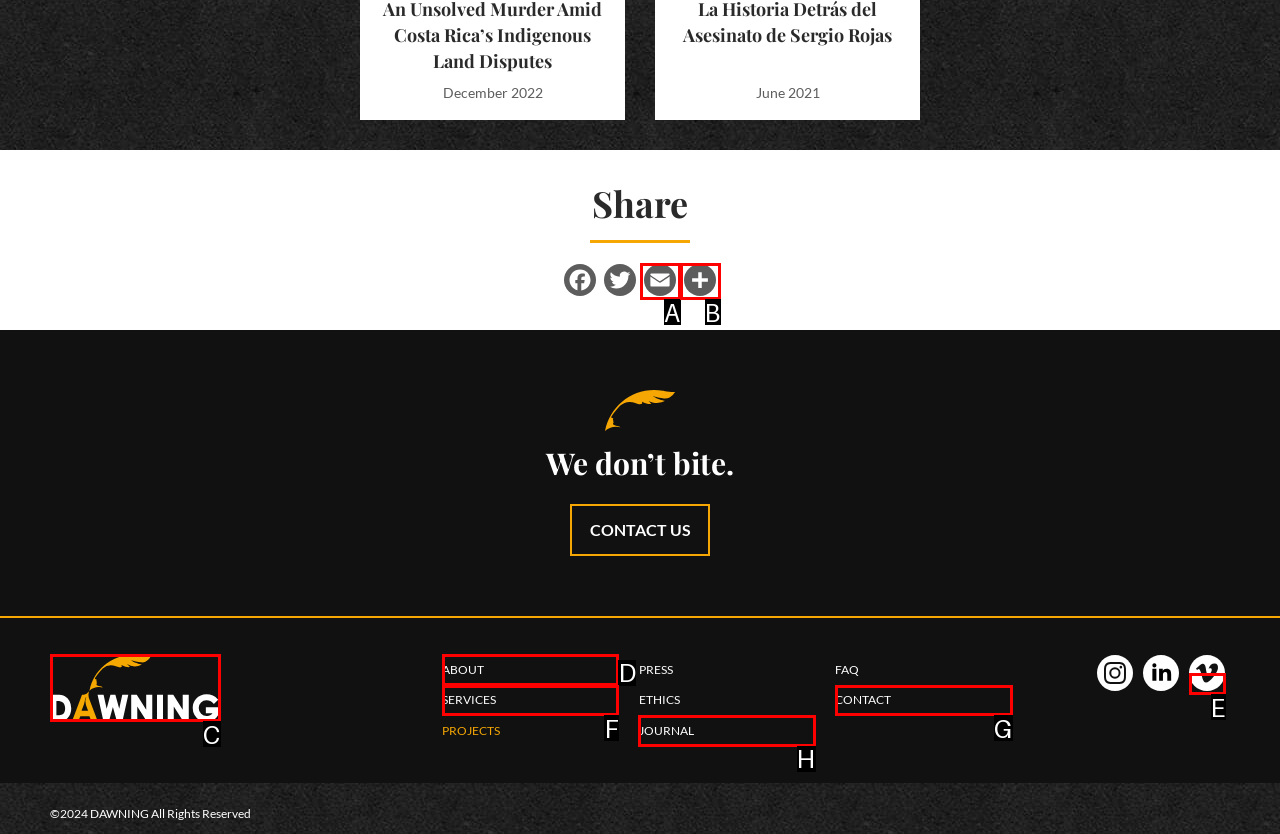With the provided description: alt="DAWNING", select the most suitable HTML element. Respond with the letter of the selected option.

C